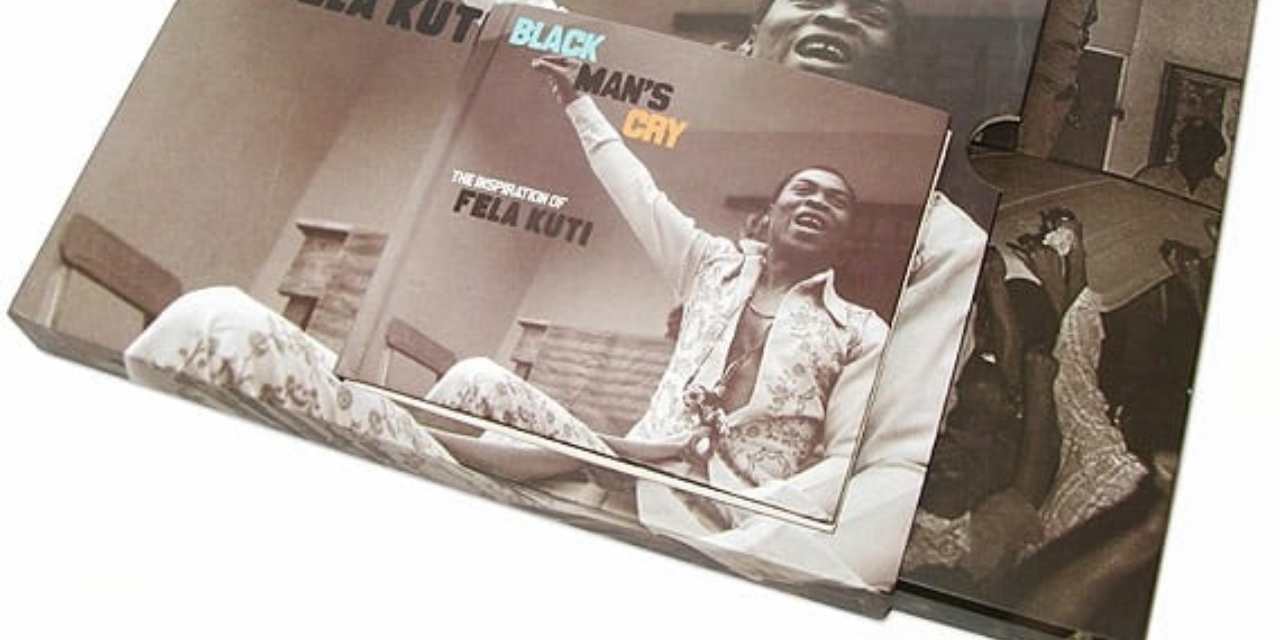Locate the UI element described by Pearl & The Oysters and provide its bounding box coordinates. Use the format (top-left x, top-left y, bottom-right x, bottom-right y) with all values as floating point numbers between 0 and 1.

[0.0, 0.57, 1.0, 0.719]